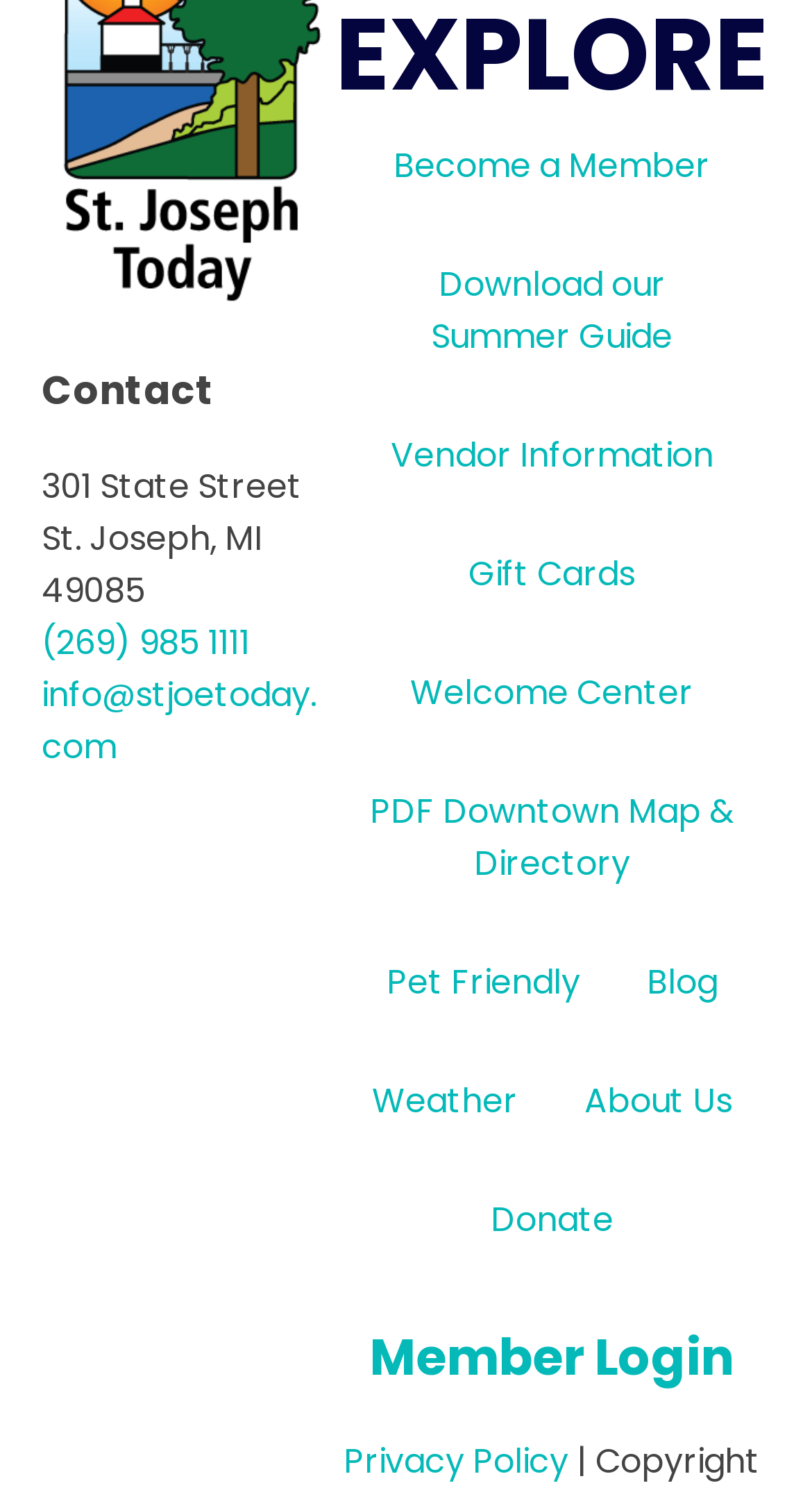Reply to the question with a brief word or phrase: How many headings are on the webpage?

3